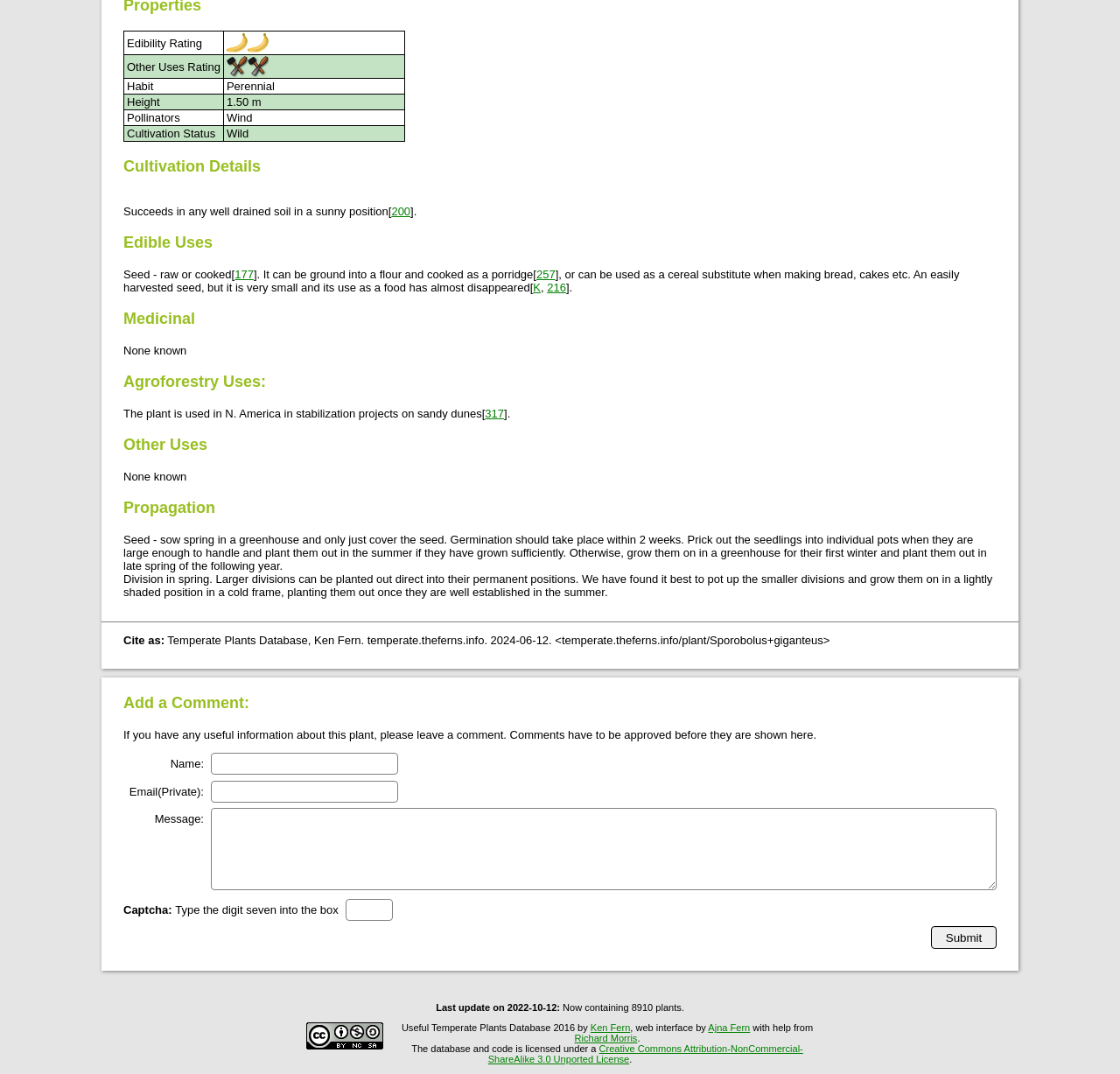Predict the bounding box coordinates for the UI element described as: "Home". The coordinates should be four float numbers between 0 and 1, presented as [left, top, right, bottom].

None